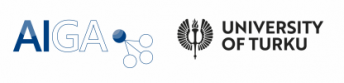What is the focus of the University of Turku?
Please use the visual content to give a single word or phrase answer.

Academic